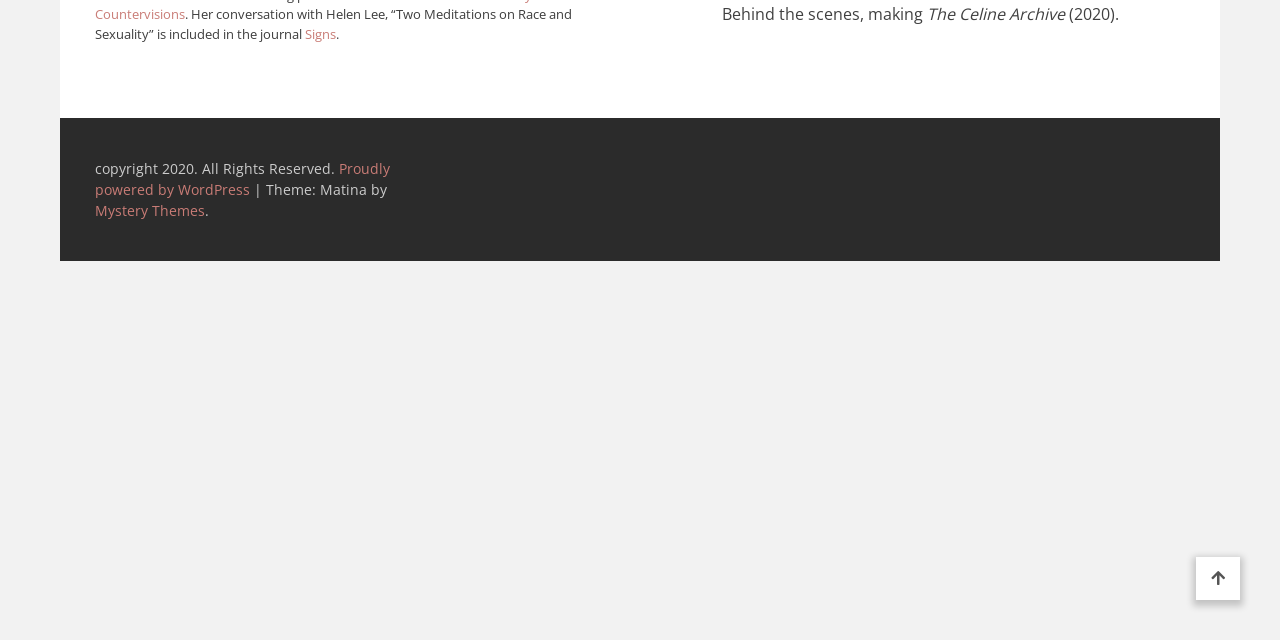Using the format (top-left x, top-left y, bottom-right x, bottom-right y), provide the bounding box coordinates for the described UI element. All values should be floating point numbers between 0 and 1: name="prezime_3"

None